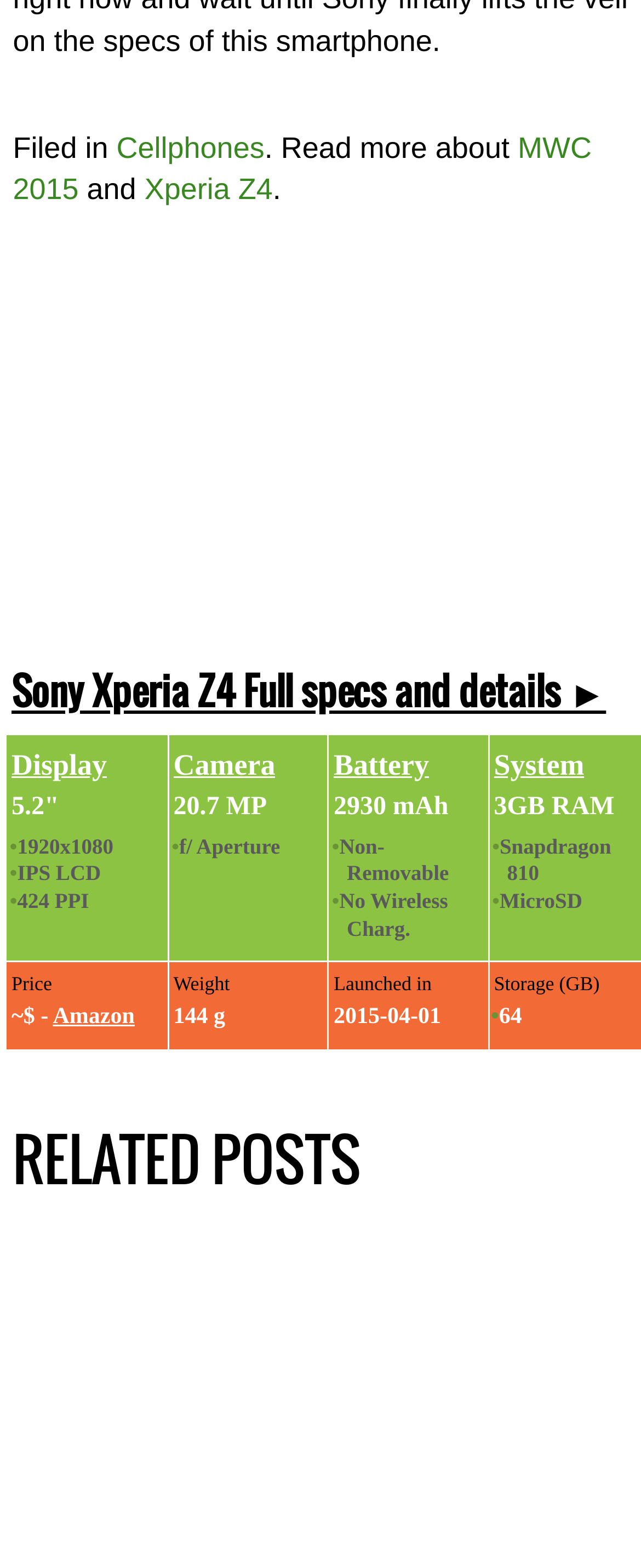Carefully examine the image and provide an in-depth answer to the question: What is the battery capacity of Sony Xperia Z4?

The battery capacity of Sony Xperia Z4 can be found in the 'Battery' section, where it is specified as 2930 mAh.